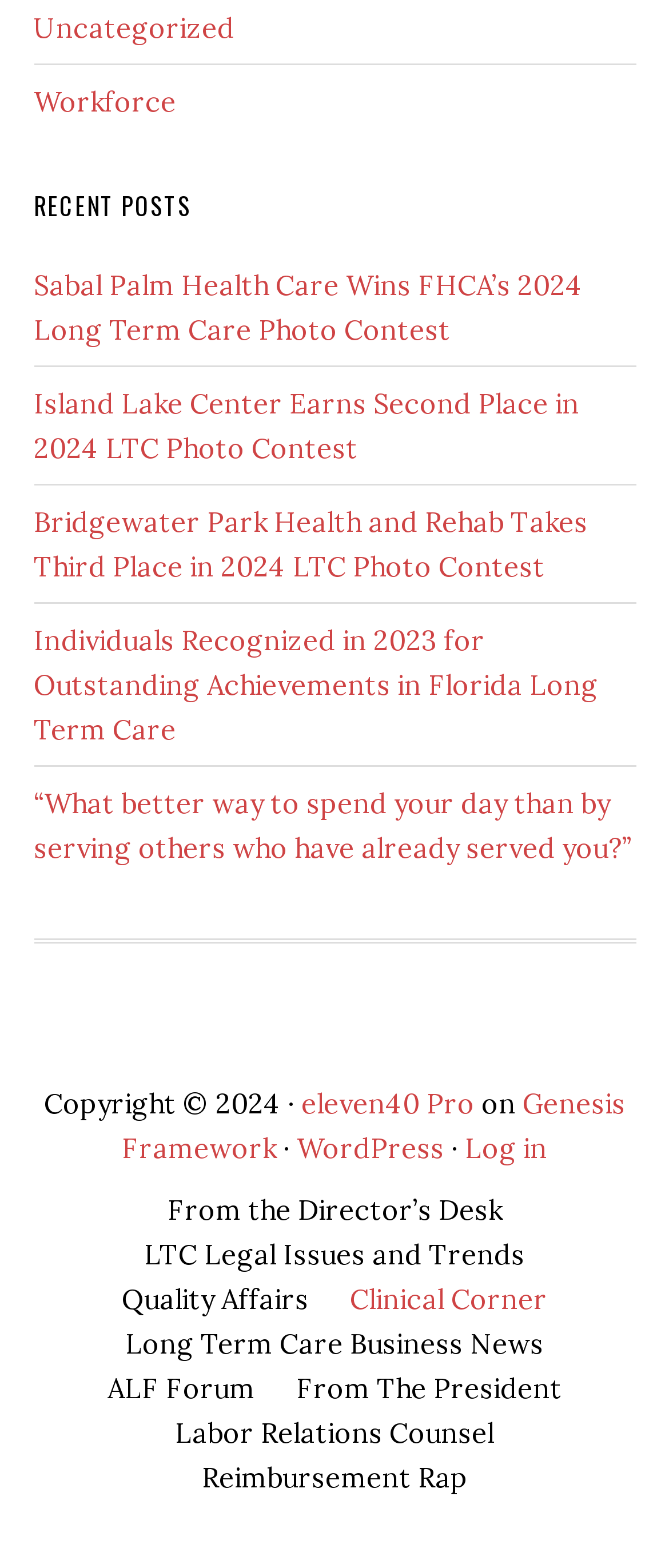Can you identify the bounding box coordinates of the clickable region needed to carry out this instruction: 'Learn about Long Term Care Business News'? The coordinates should be four float numbers within the range of 0 to 1, stated as [left, top, right, bottom].

[0.187, 0.842, 0.813, 0.871]